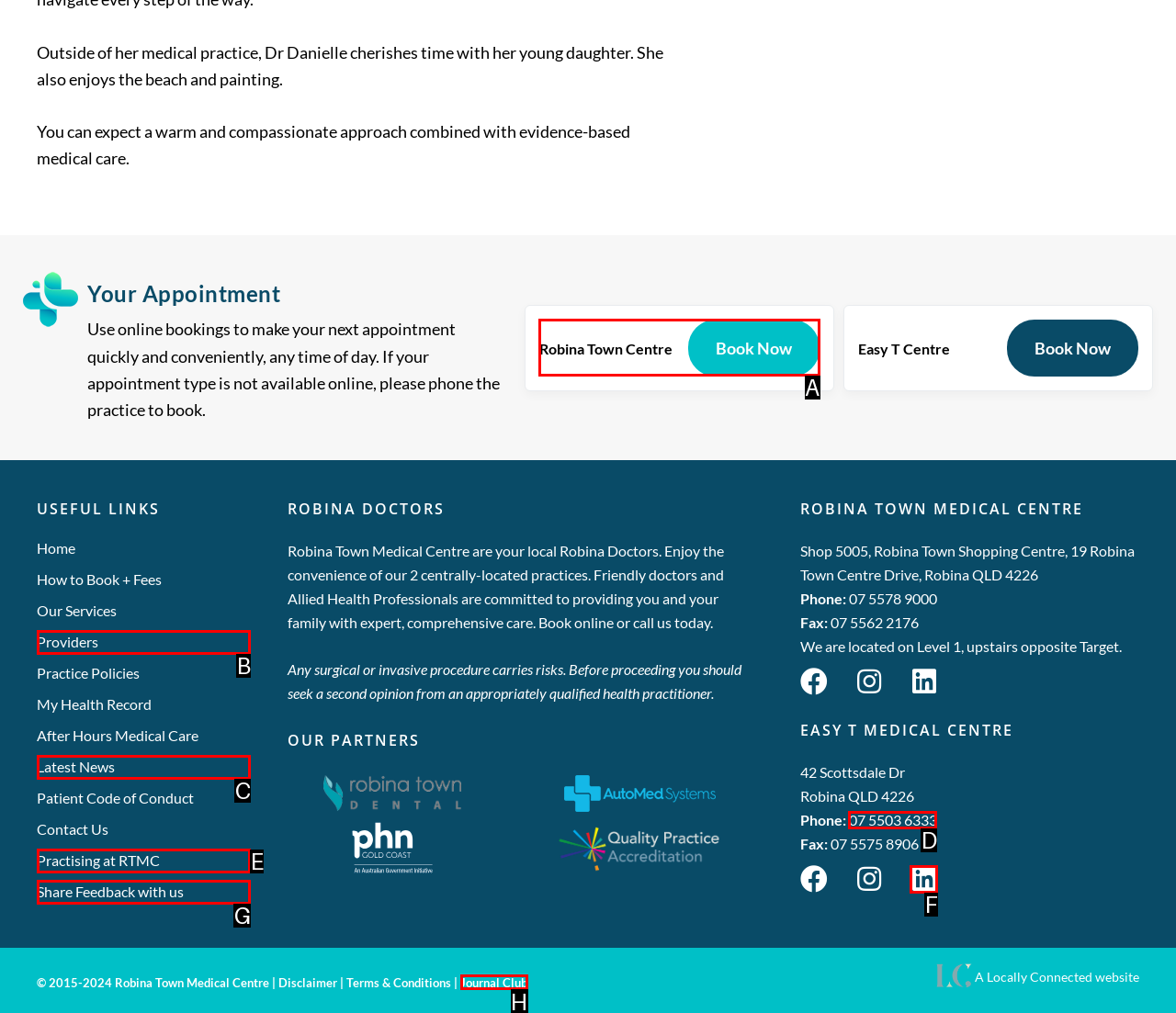For the instruction: Book an appointment at Robina Town Centre, which HTML element should be clicked?
Respond with the letter of the appropriate option from the choices given.

A